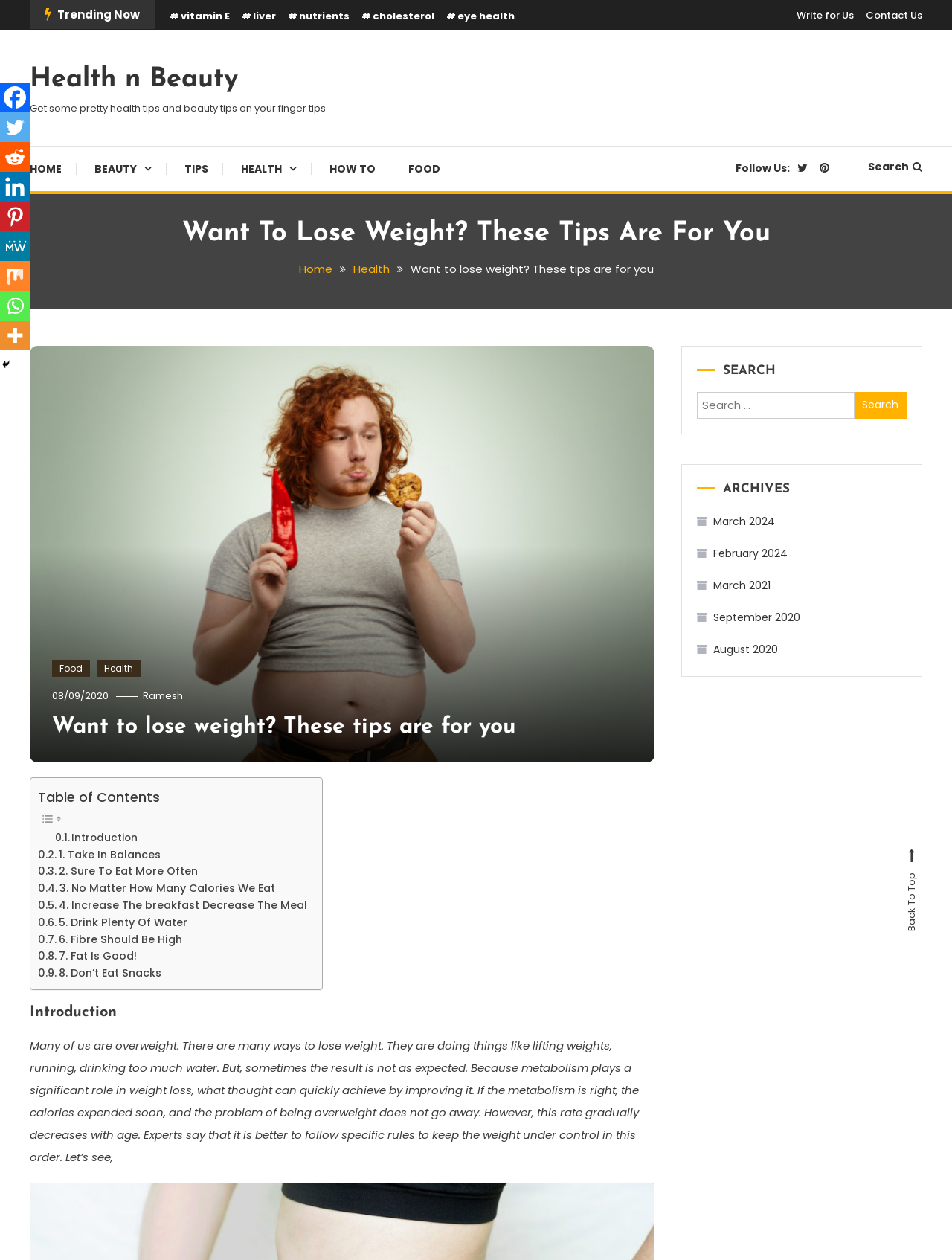Find the bounding box coordinates for the area you need to click to carry out the instruction: "Search for health tips". The coordinates should be four float numbers between 0 and 1, indicated as [left, top, right, bottom].

[0.732, 0.311, 0.897, 0.332]